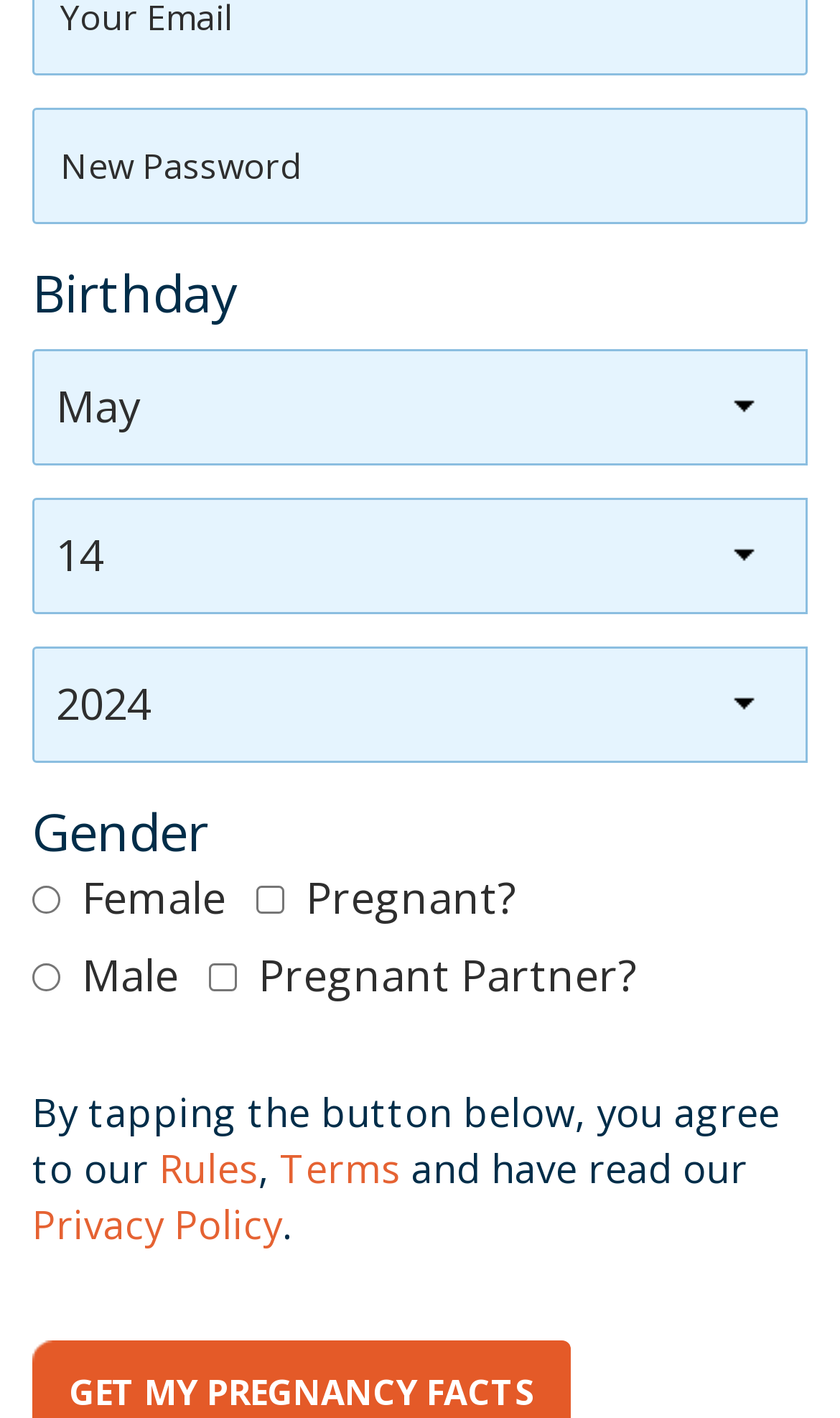Locate the bounding box coordinates of the element I should click to achieve the following instruction: "Check Pregnant?".

[0.305, 0.625, 0.338, 0.645]